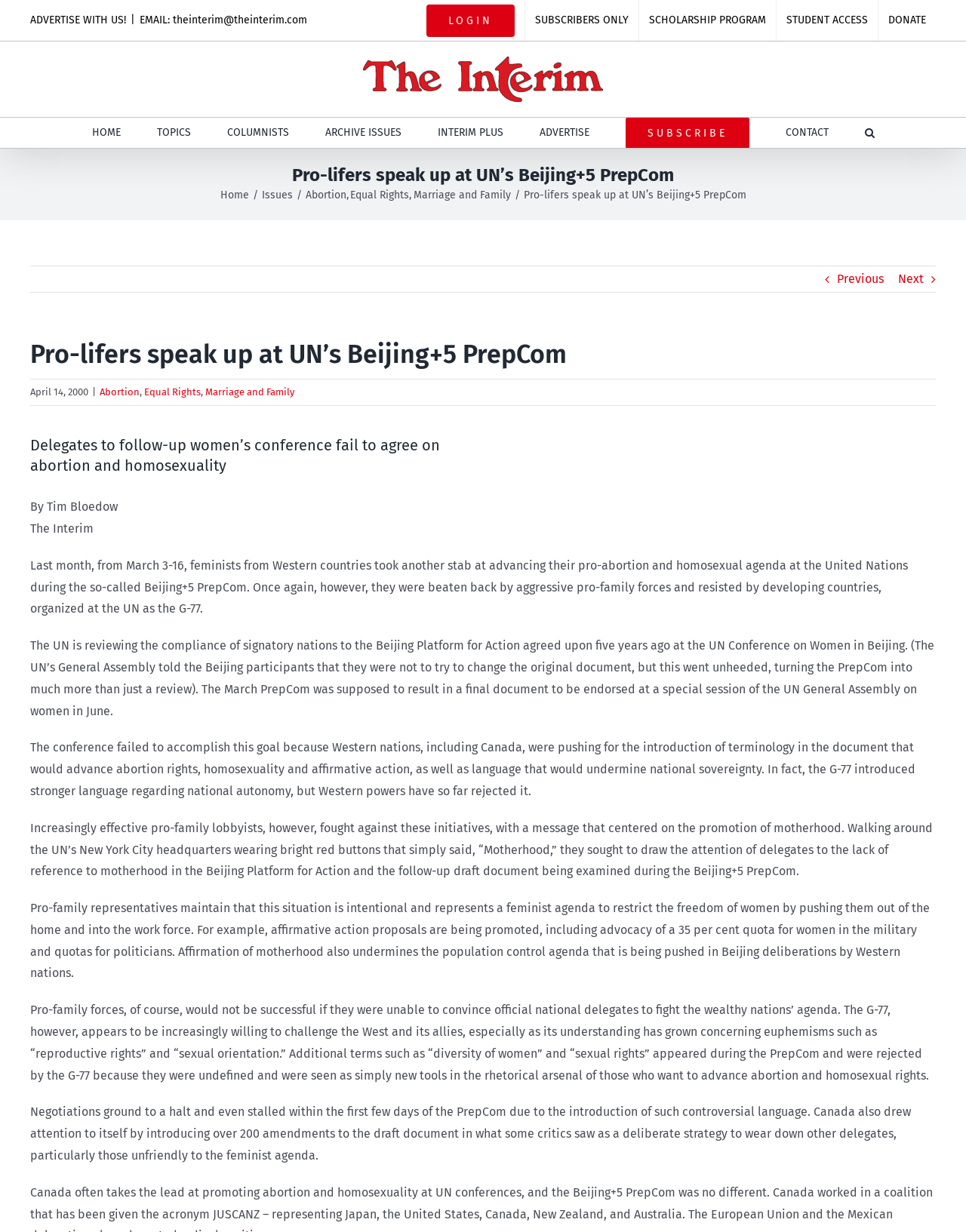Answer the question briefly using a single word or phrase: 
Who is the author of the article?

Tim Bloedow